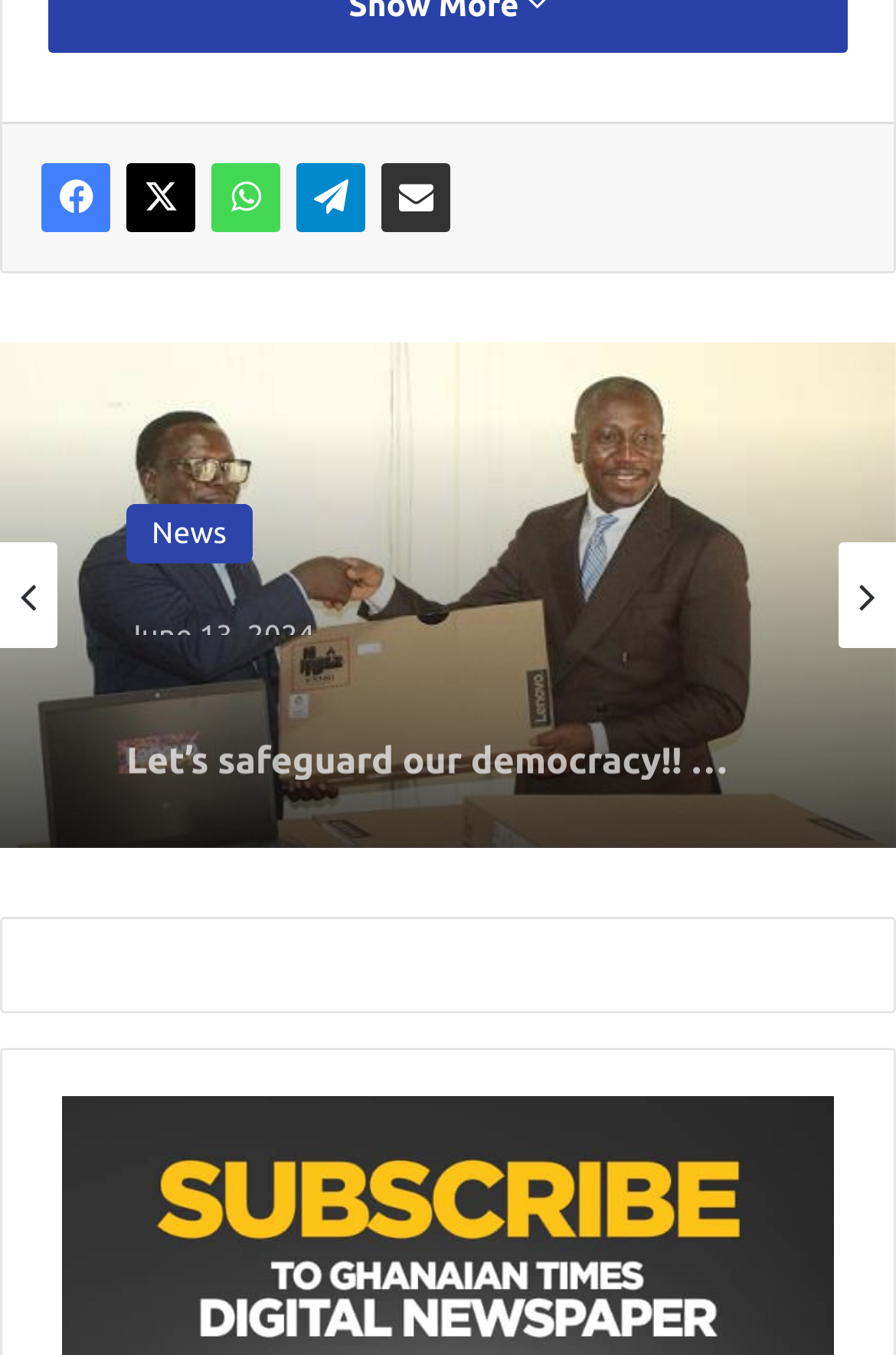Answer briefly with one word or phrase:
What is the position of the 'Related Articles' section?

Above the article list